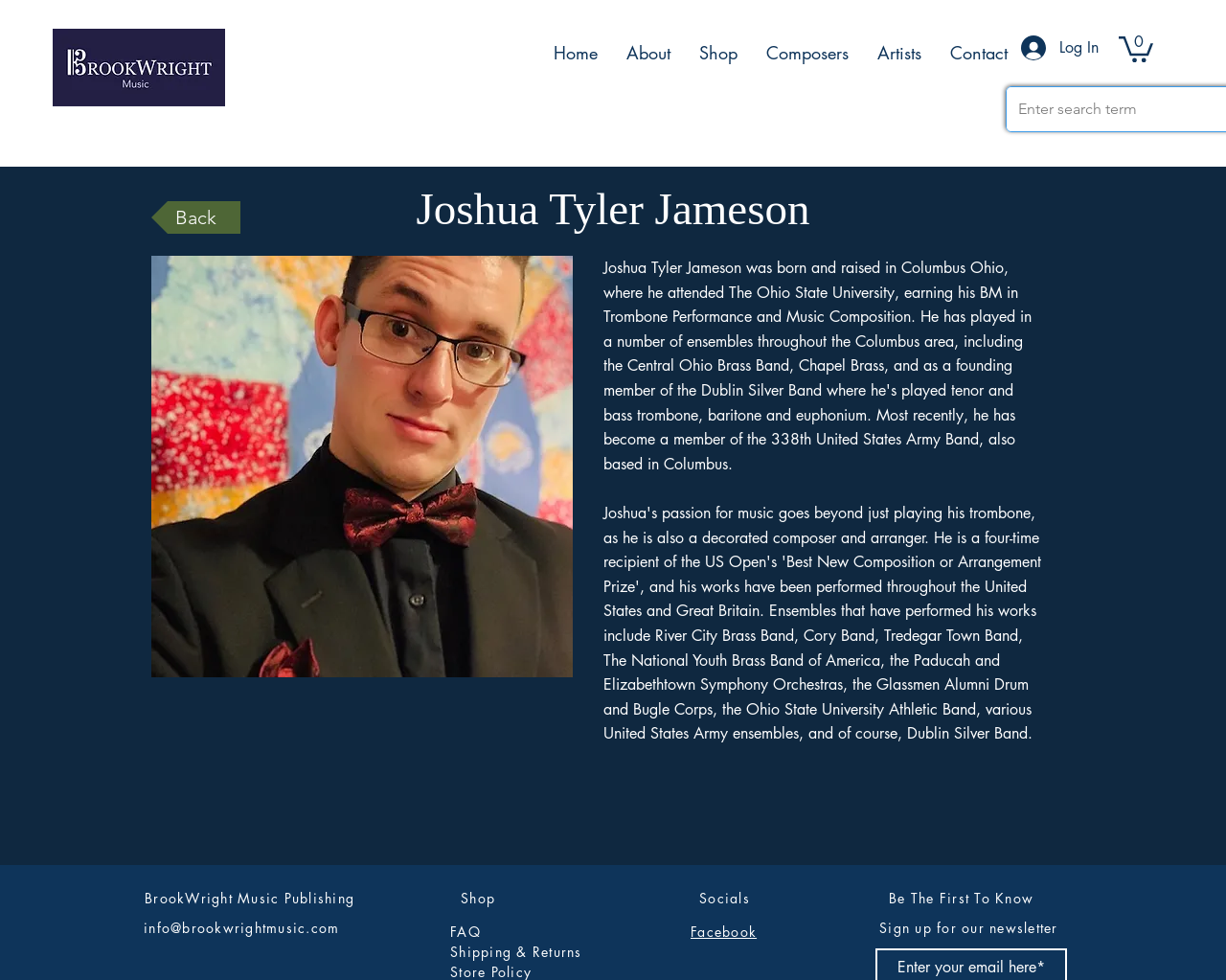What is the purpose of the search box?
Refer to the image and provide a one-word or short phrase answer.

Enter search term